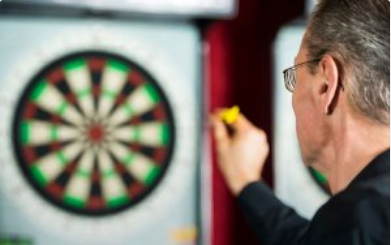What type of game is being played in the image?
Give a detailed and exhaustive answer to the question.

The image features a dartboard and a player holding a dart, which clearly indicates that the game being played is darts, a popular pub game that requires precision and strategy.